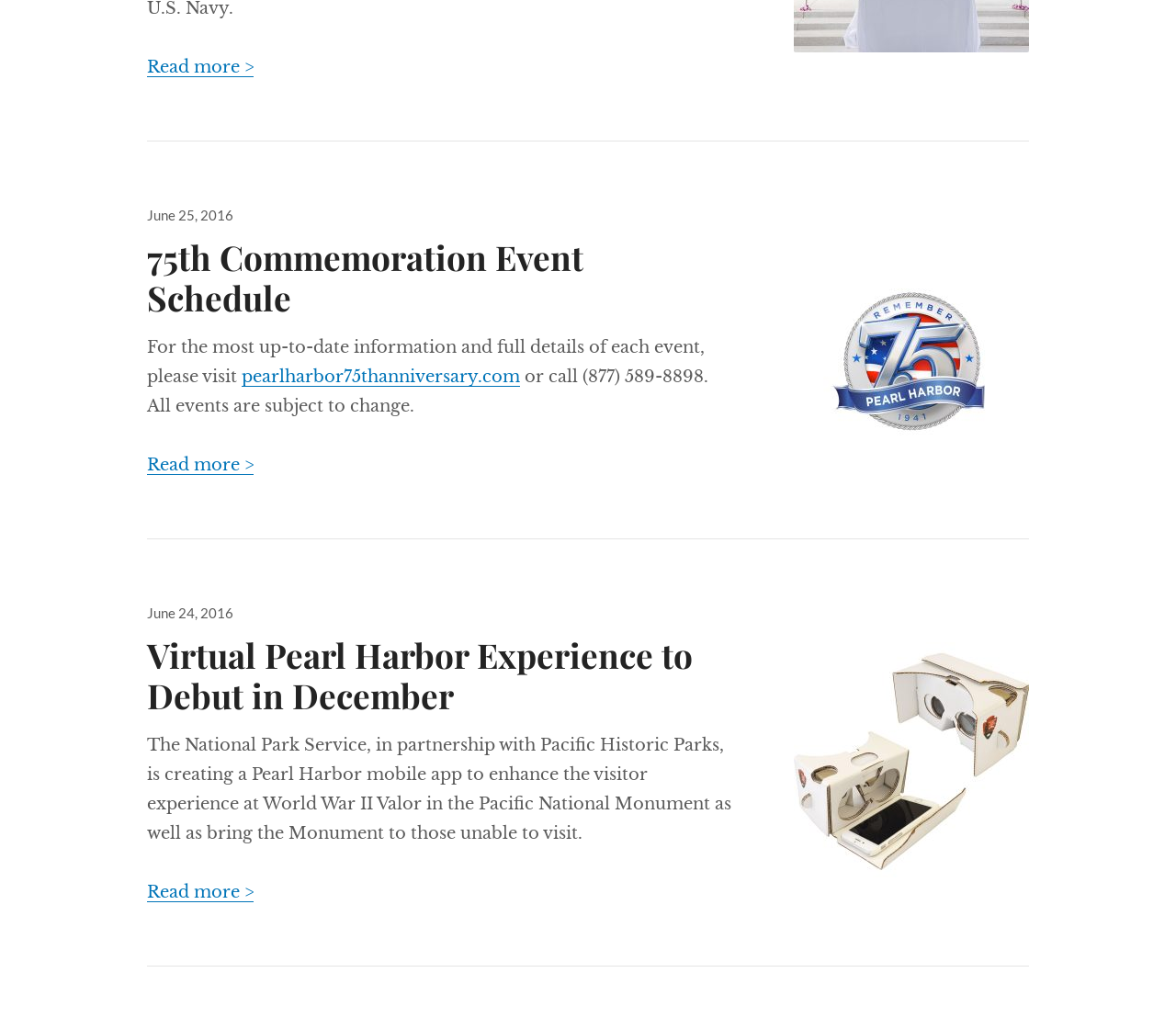Locate the bounding box coordinates of the clickable region necessary to complete the following instruction: "Read more about the Virtual Pearl Harbor Experience". Provide the coordinates in the format of four float numbers between 0 and 1, i.e., [left, top, right, bottom].

[0.125, 0.857, 0.216, 0.877]